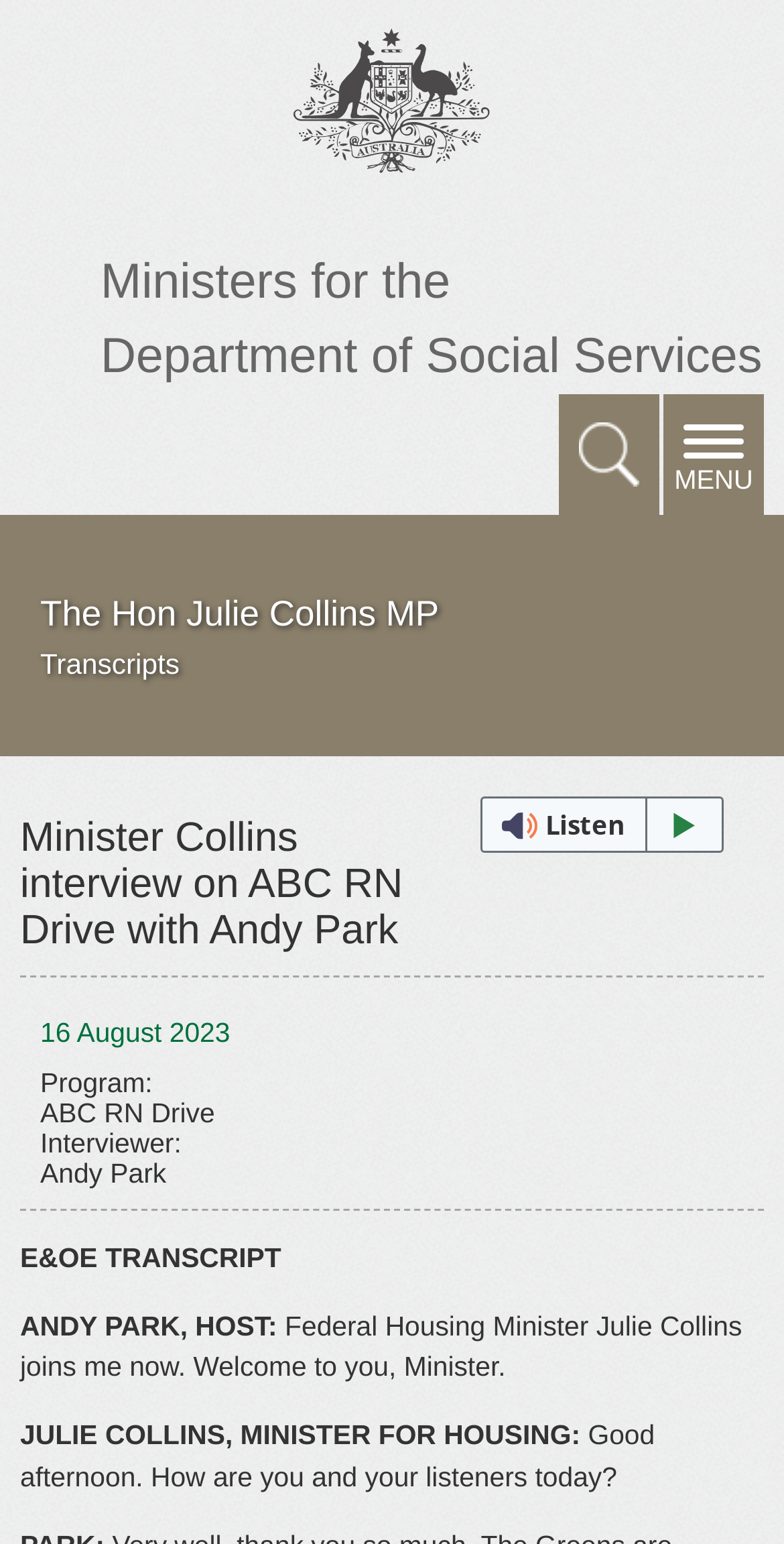What is the name of the program on which the Minister was interviewed?
Please ensure your answer is as detailed and informative as possible.

The webpage contains information about the interview, including the program on which it took place. The program is mentioned as 'ABC RN Drive'.